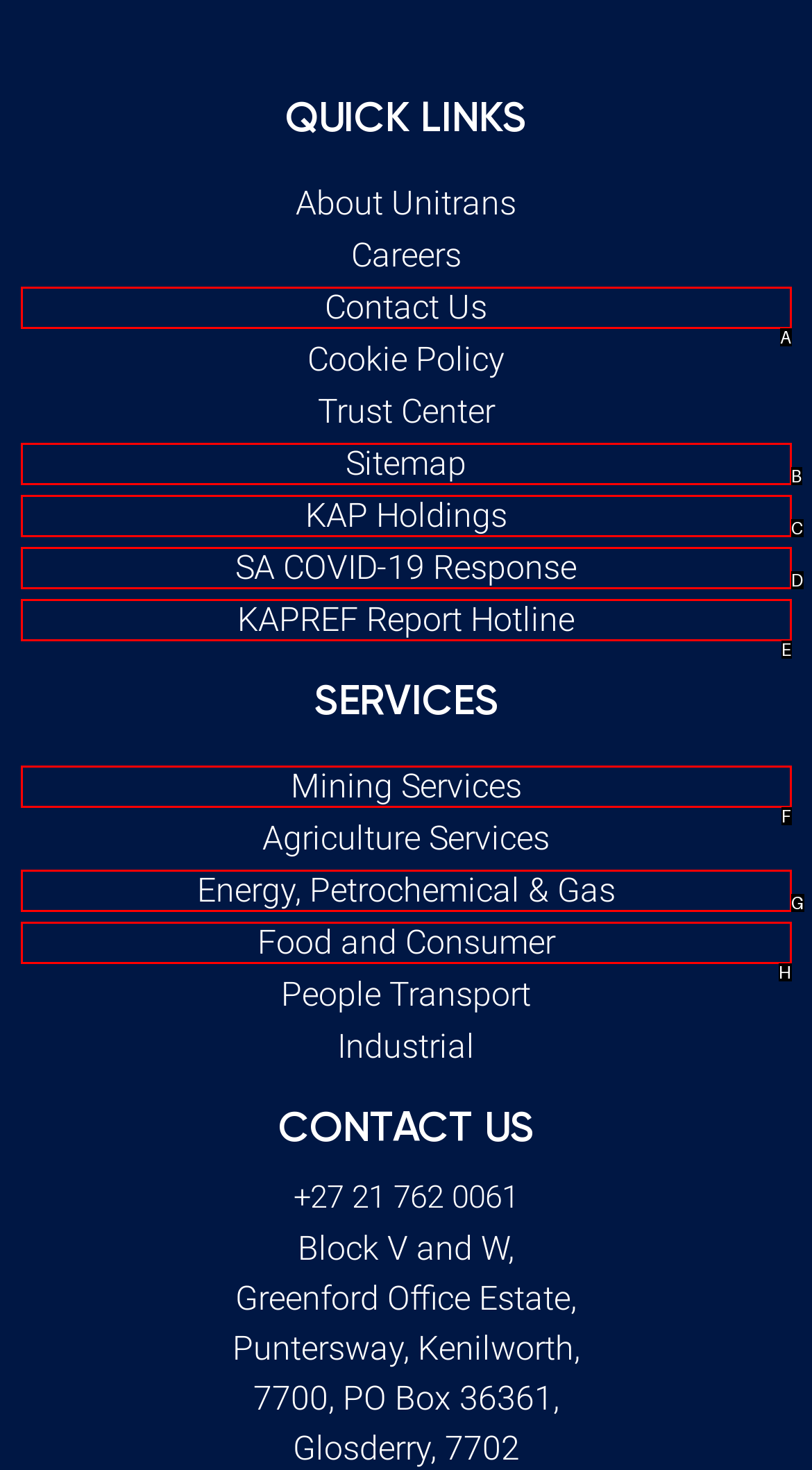Choose the HTML element that best fits the given description: KAPREF Report Hotline. Answer by stating the letter of the option.

E